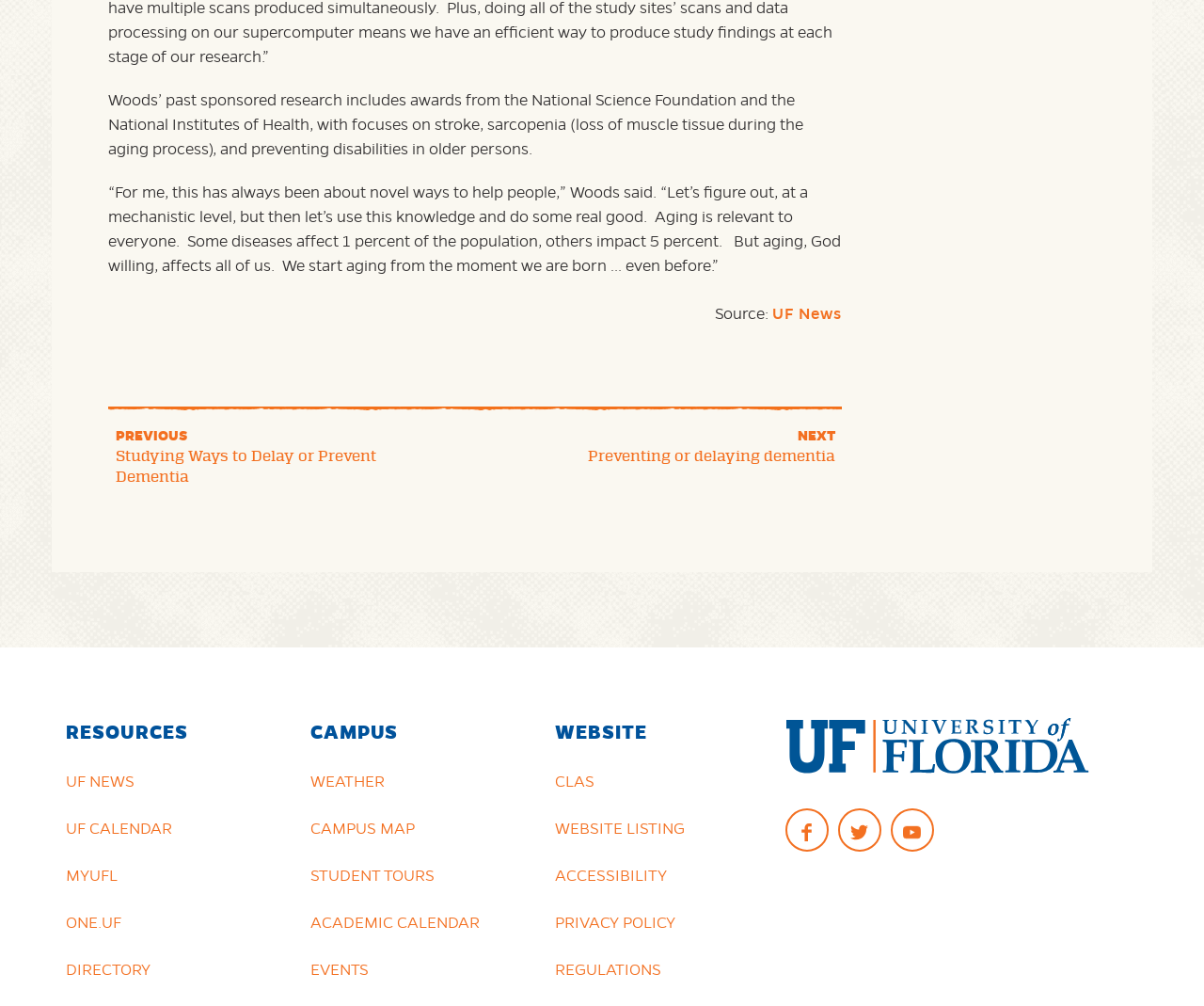Locate the bounding box coordinates of the area to click to fulfill this instruction: "Go to University of Florida website". The bounding box should be presented as four float numbers between 0 and 1, in the order [left, top, right, bottom].

[0.652, 0.714, 0.905, 0.769]